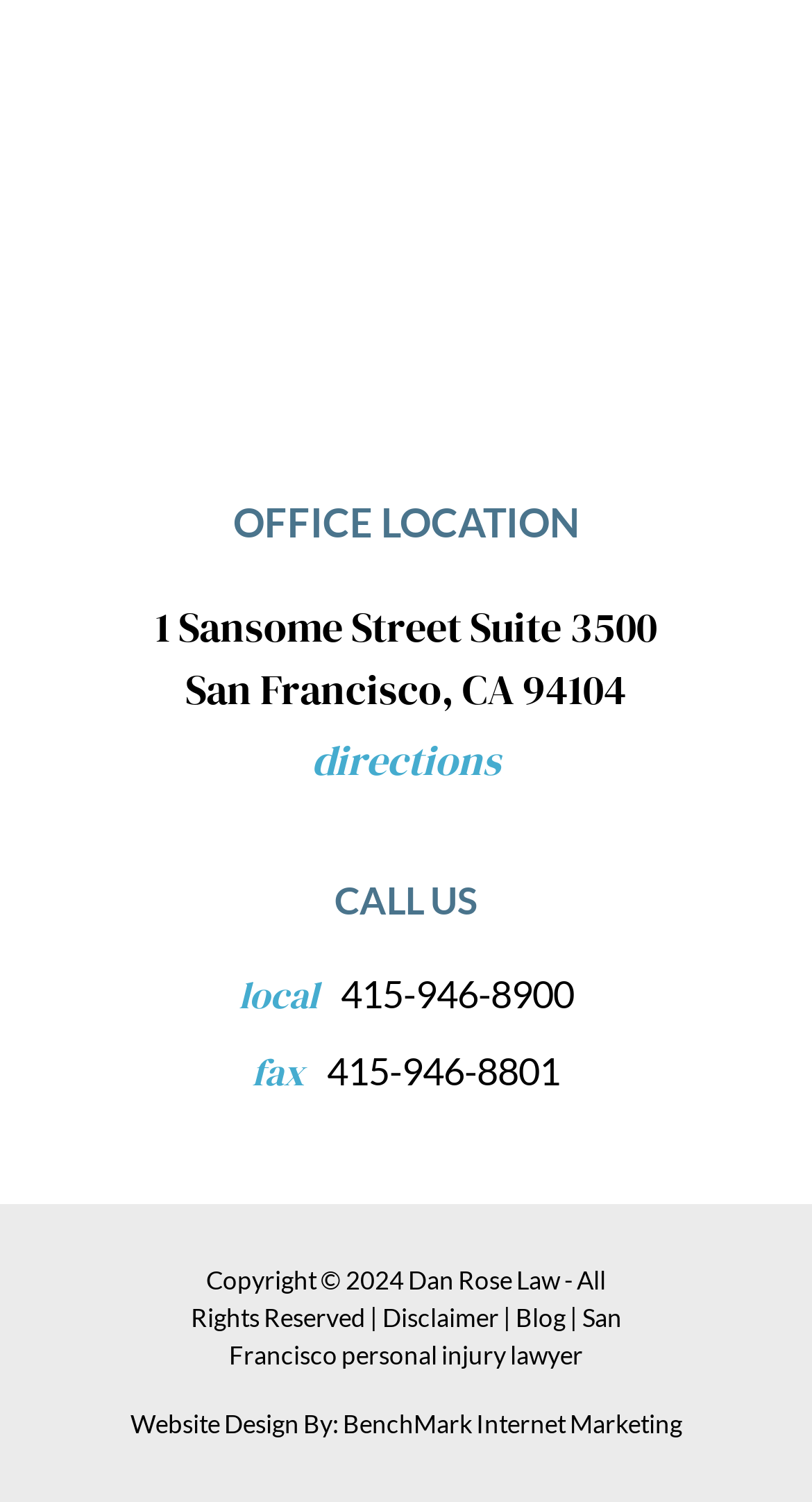Given the element description Blaxland, specify the bounding box coordinates of the corresponding UI element in the format (top-left x, top-left y, bottom-right x, bottom-right y). All values must be between 0 and 1.

None